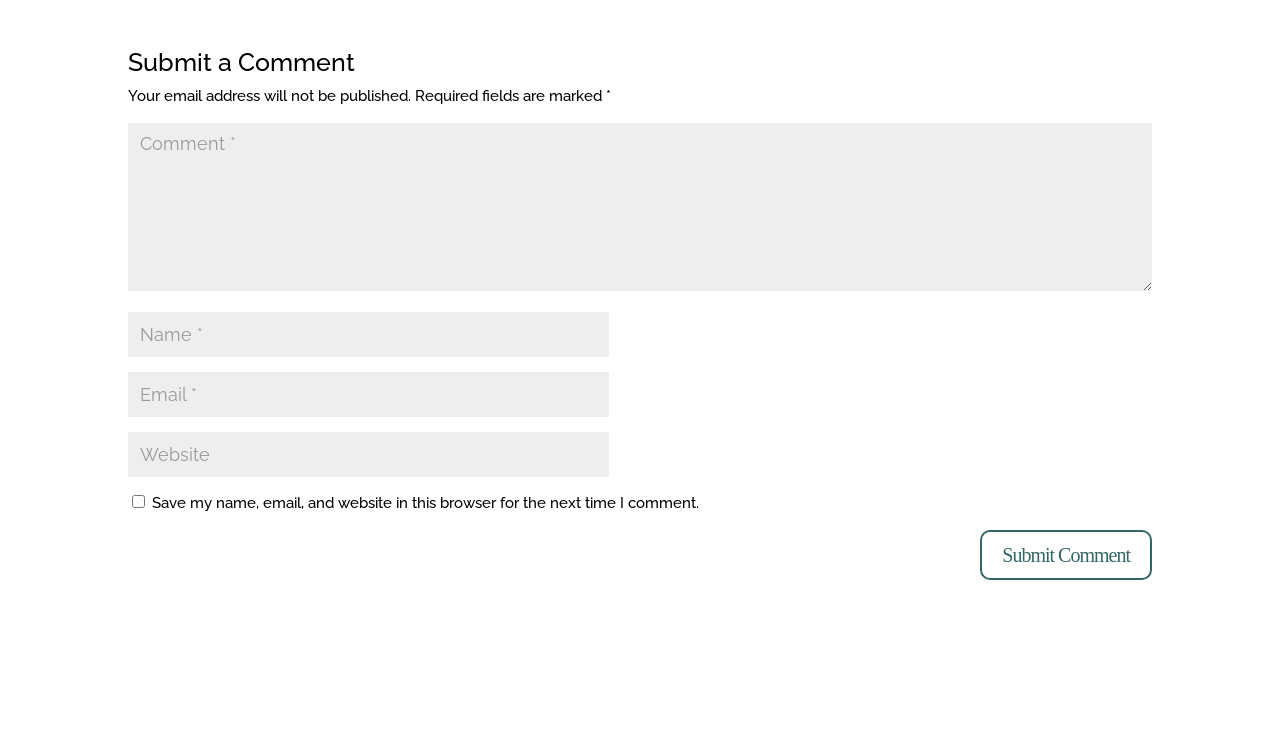Please identify the bounding box coordinates of the element on the webpage that should be clicked to follow this instruction: "Submit the comment". The bounding box coordinates should be given as four float numbers between 0 and 1, formatted as [left, top, right, bottom].

[0.766, 0.568, 0.9, 0.637]